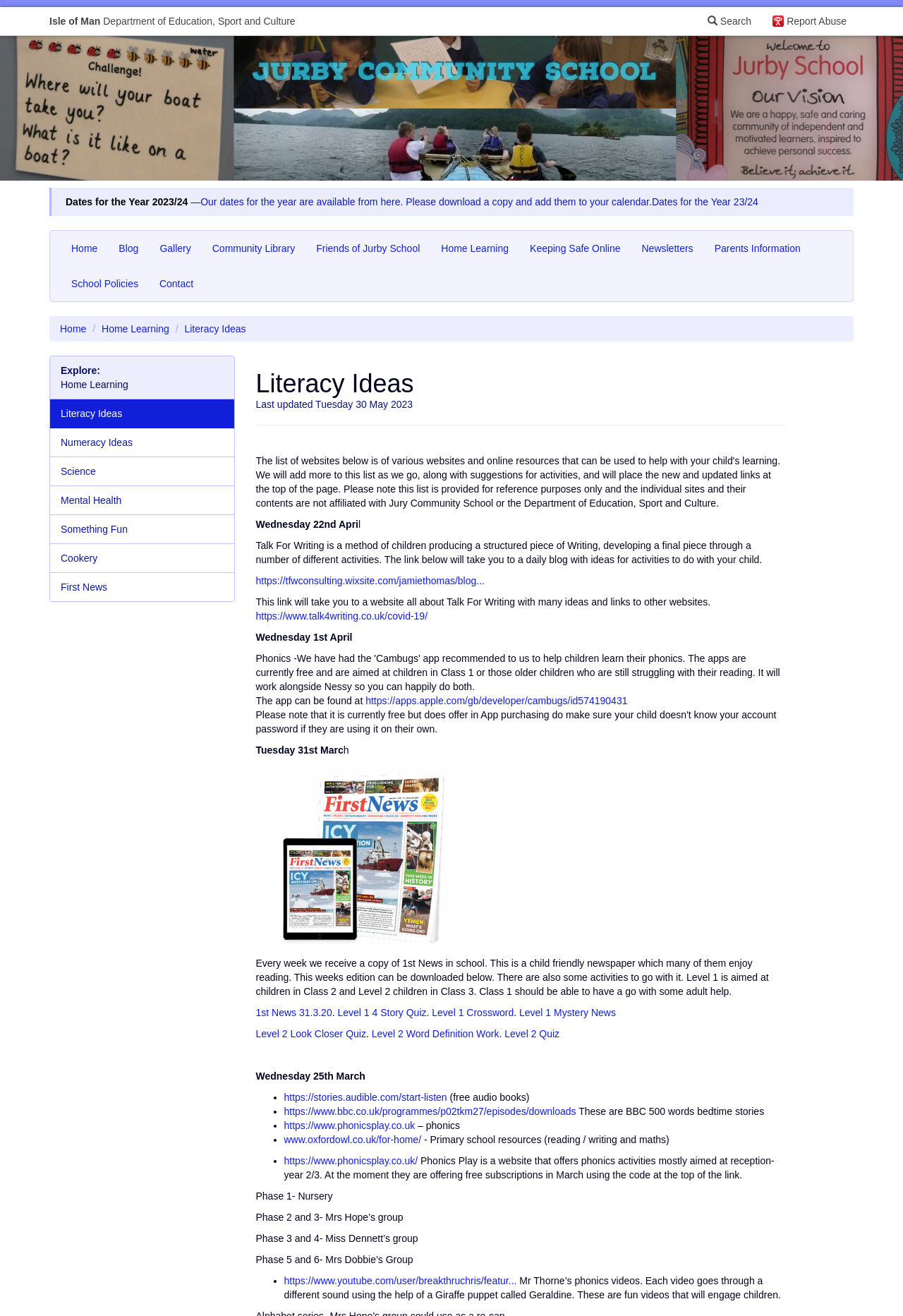What is the purpose of the Talk For Writing method?
Refer to the image and offer an in-depth and detailed answer to the question.

The purpose of the Talk For Writing method can be understood from the text 'Talk For Writing is a method of children producing a structured piece of Writing, developing a final piece through a number of different activities.' which explains the objective of this method.